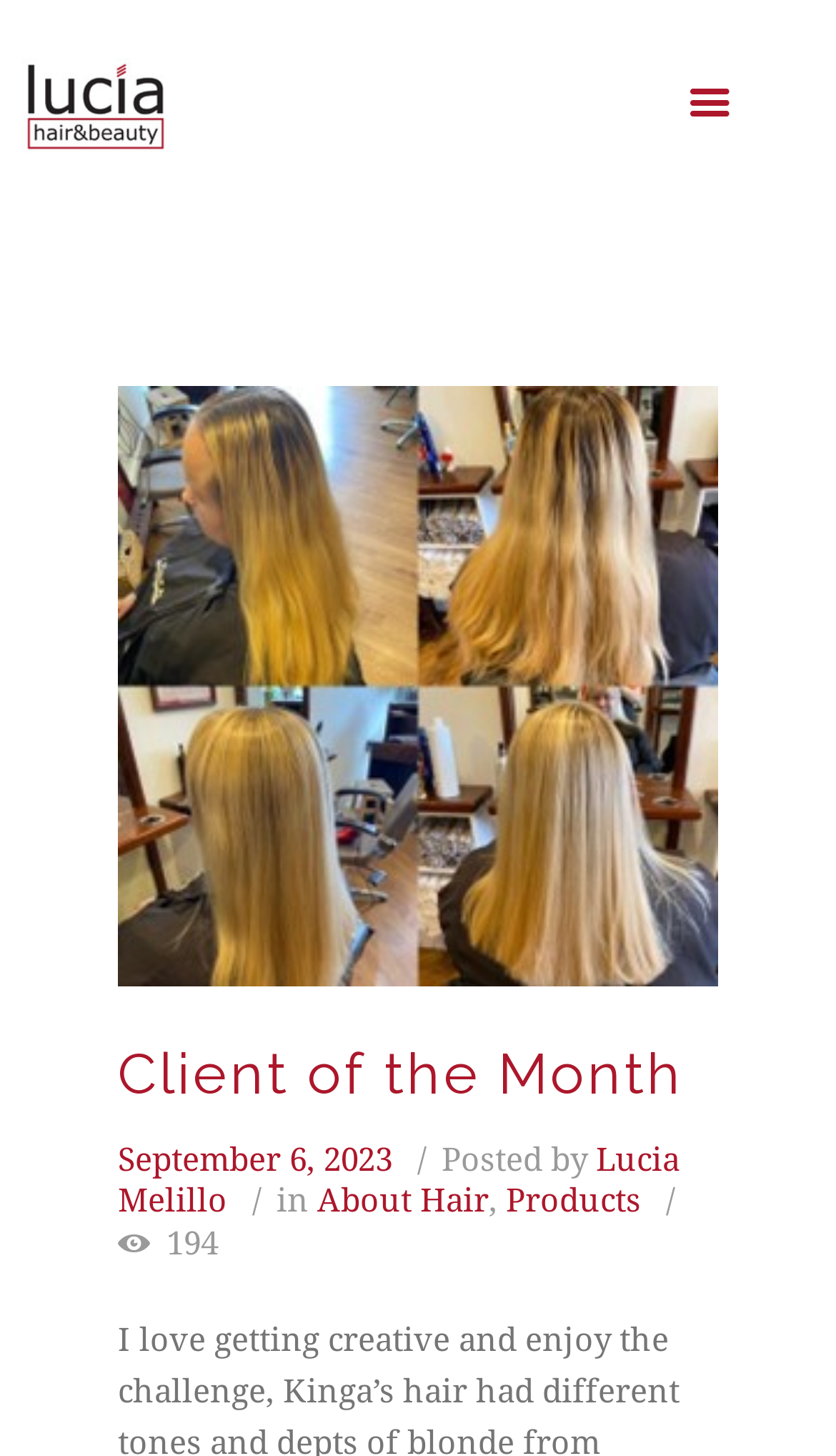Provide the bounding box coordinates in the format (top-left x, top-left y, bottom-right x, bottom-right y). All values are floating point numbers between 0 and 1. Determine the bounding box coordinate of the UI element described as: September 6, 2023

[0.141, 0.783, 0.469, 0.809]